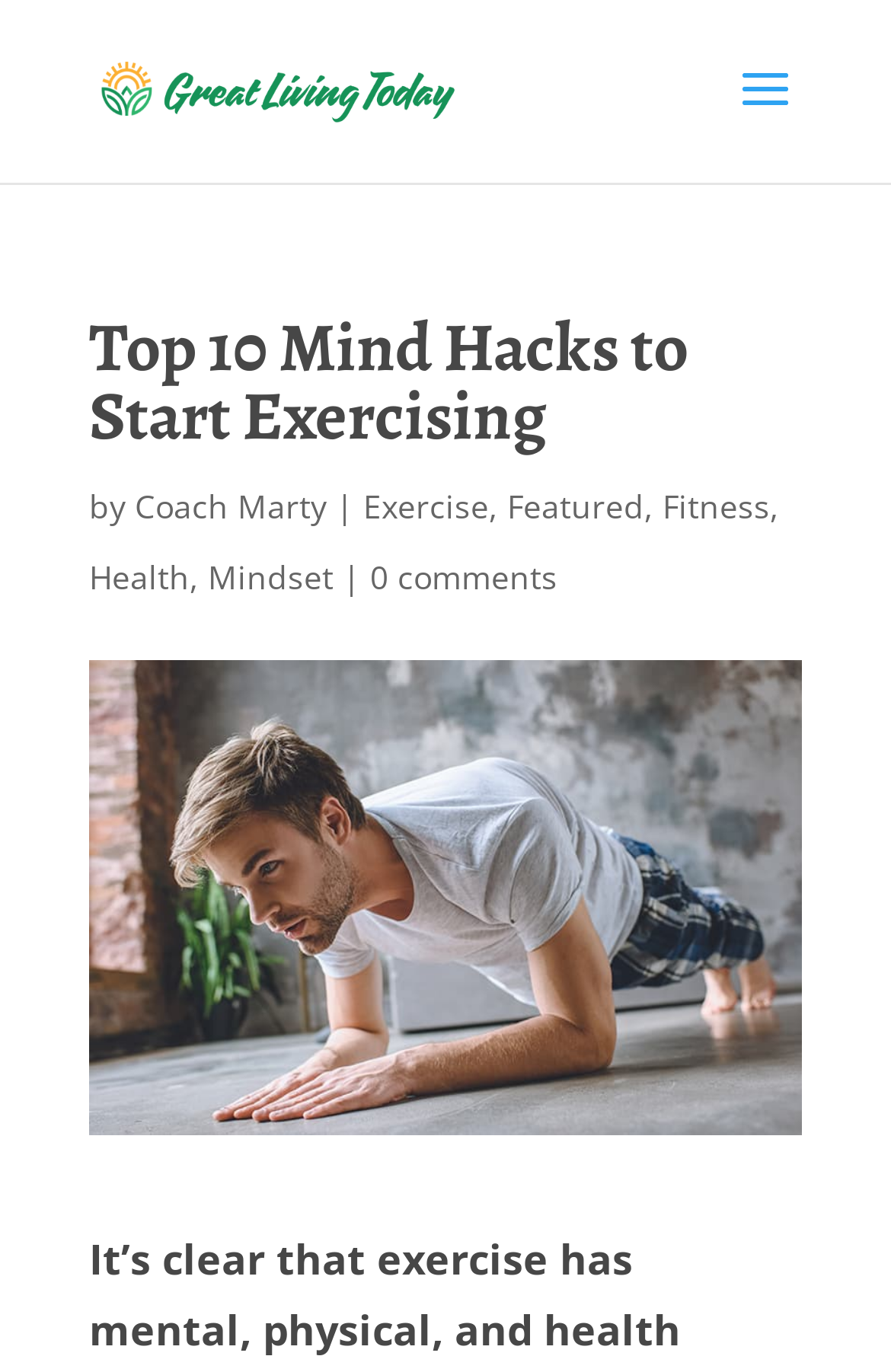Specify the bounding box coordinates (top-left x, top-left y, bottom-right x, bottom-right y) of the UI element in the screenshot that matches this description: alt="Great Living Today"

[0.113, 0.043, 0.513, 0.083]